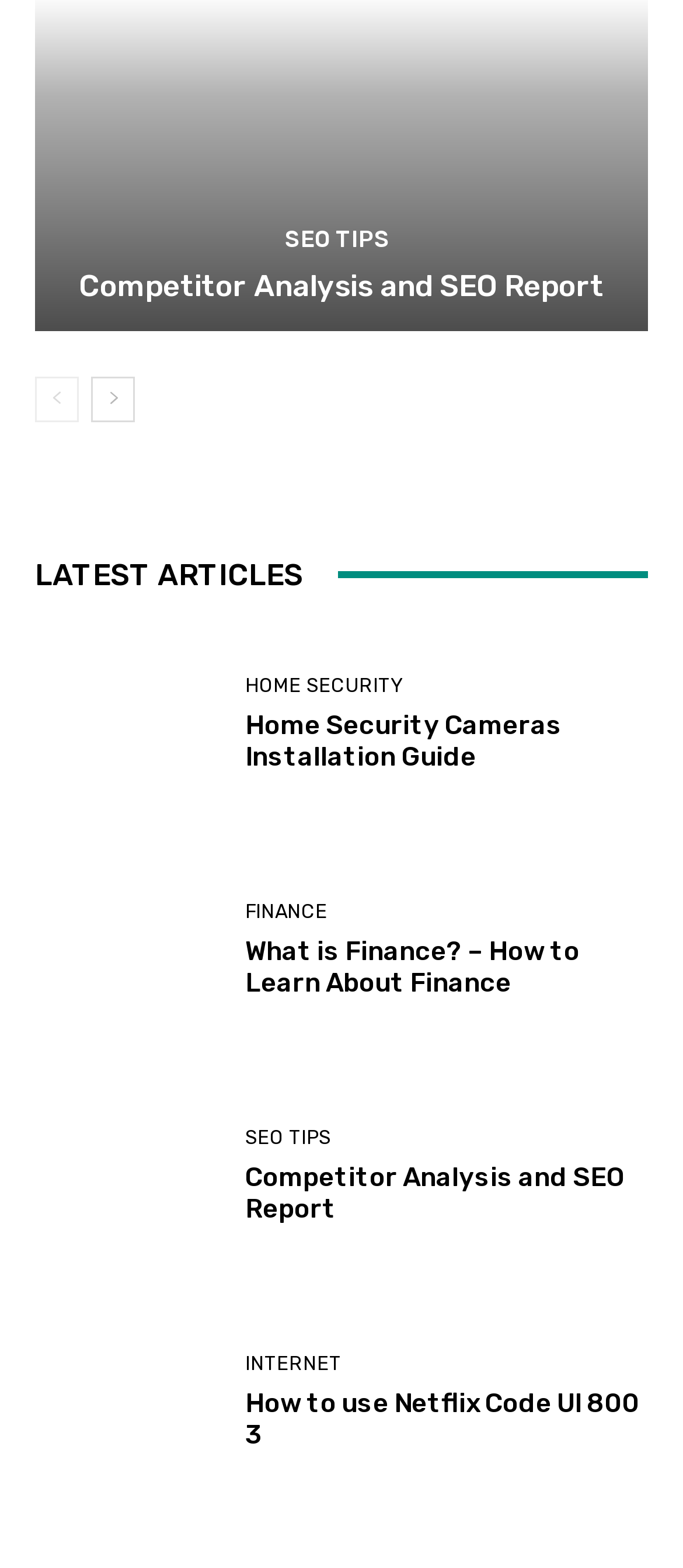Given the element description: "Competitor Analysis and SEO Report", predict the bounding box coordinates of this UI element. The coordinates must be four float numbers between 0 and 1, given as [left, top, right, bottom].

[0.115, 0.171, 0.885, 0.194]